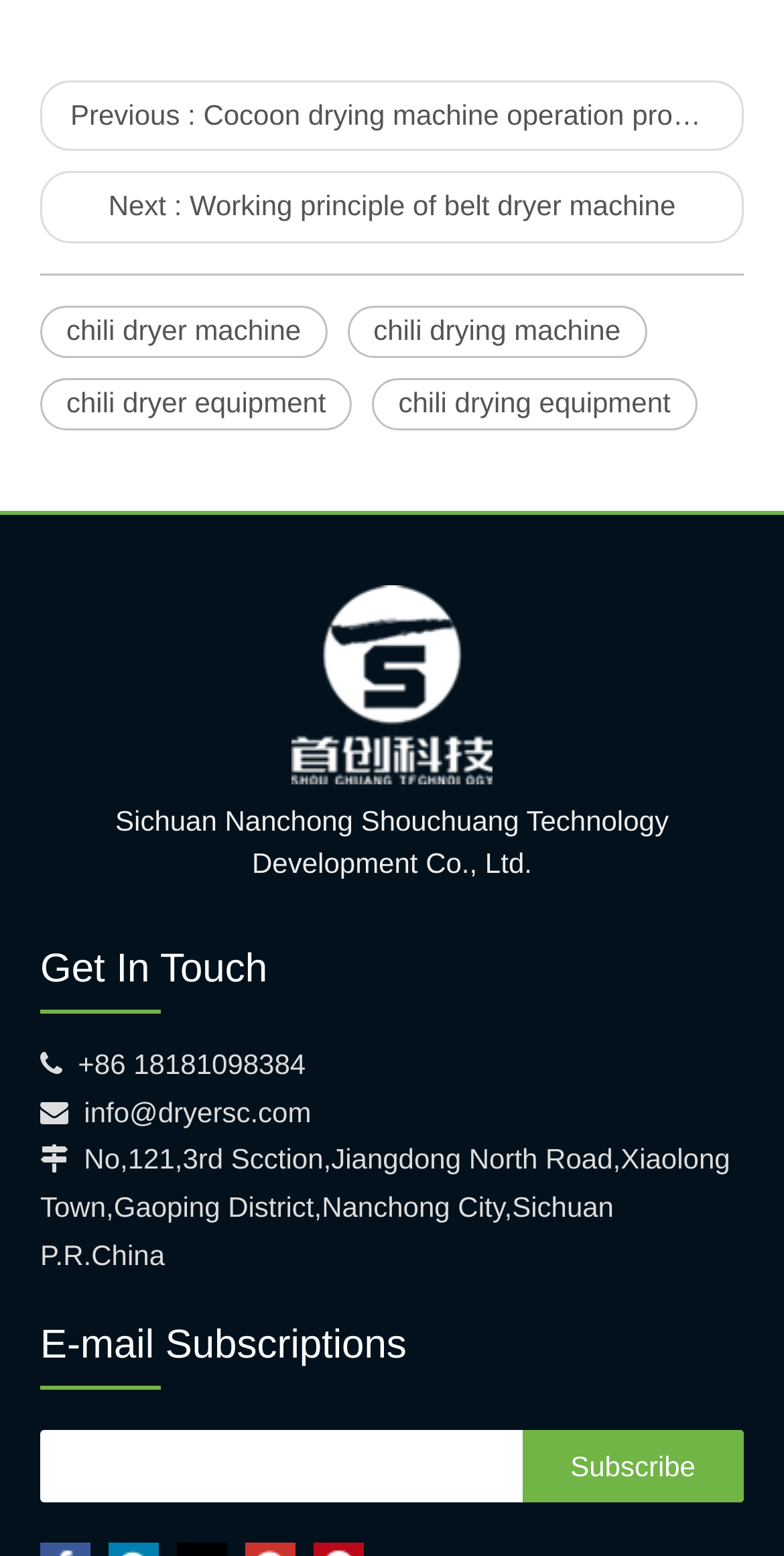Find the bounding box coordinates for the element described here: "Subscribe".

[0.666, 0.813, 0.949, 0.86]